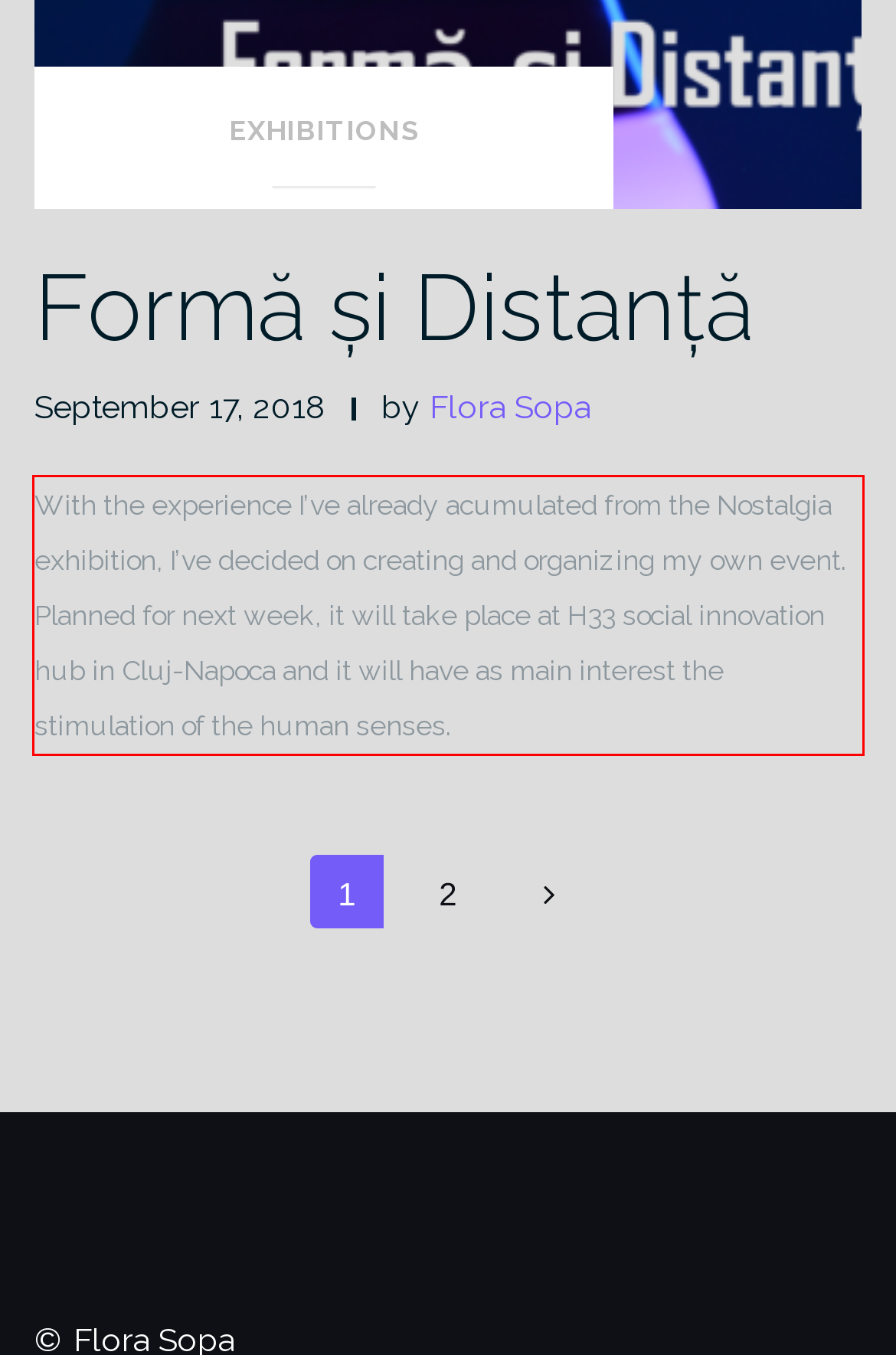Please identify the text within the red rectangular bounding box in the provided webpage screenshot.

With the experience I’ve already acumulated from the Nostalgia exhibition, I’ve decided on creating and organizing my own event. Planned for next week, it will take place at H33 social innovation hub in Cluj-Napoca and it will have as main interest the stimulation of the human senses.